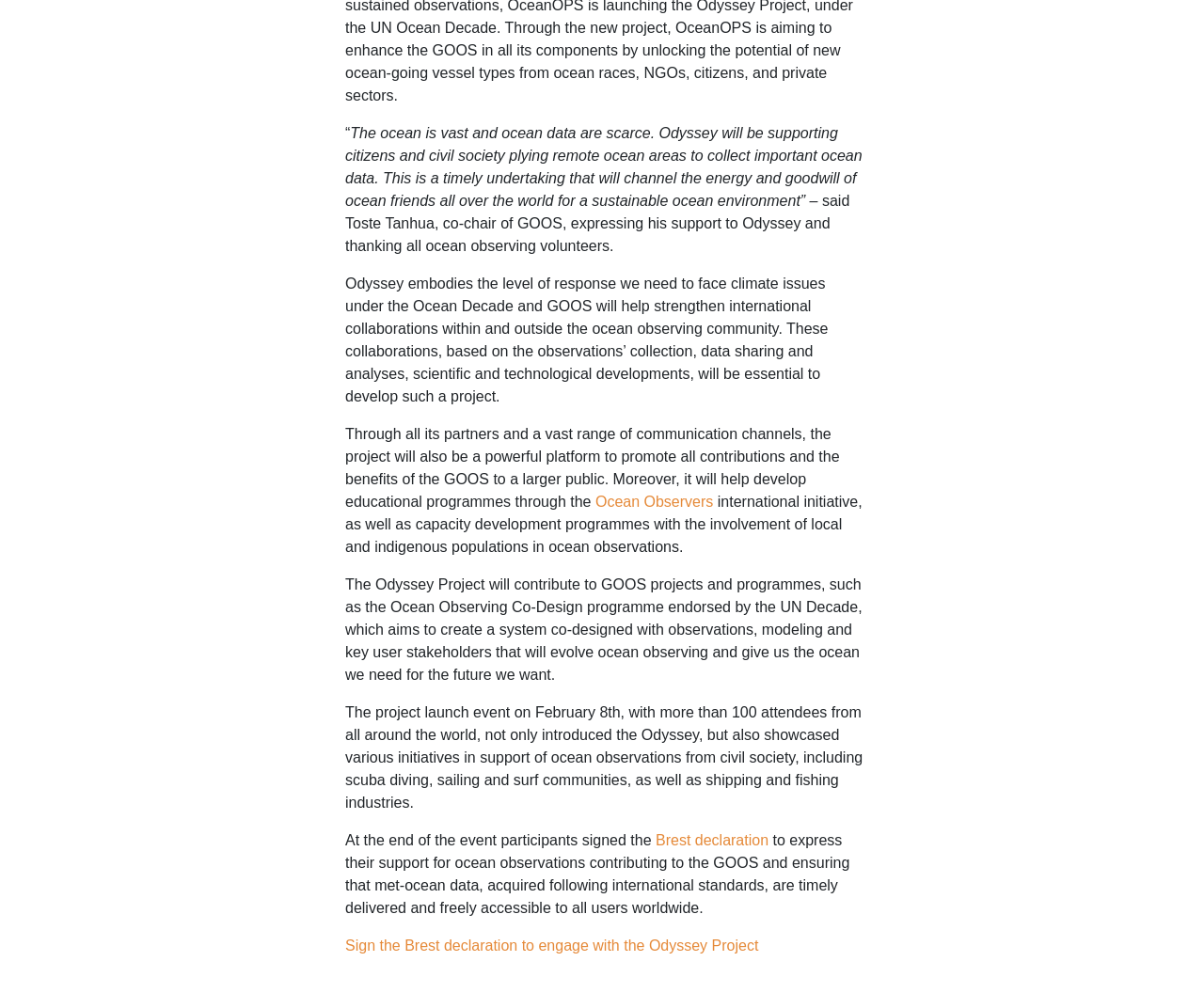Give a one-word or short phrase answer to this question: 
How many attendees were at the project launch event?

Over 100